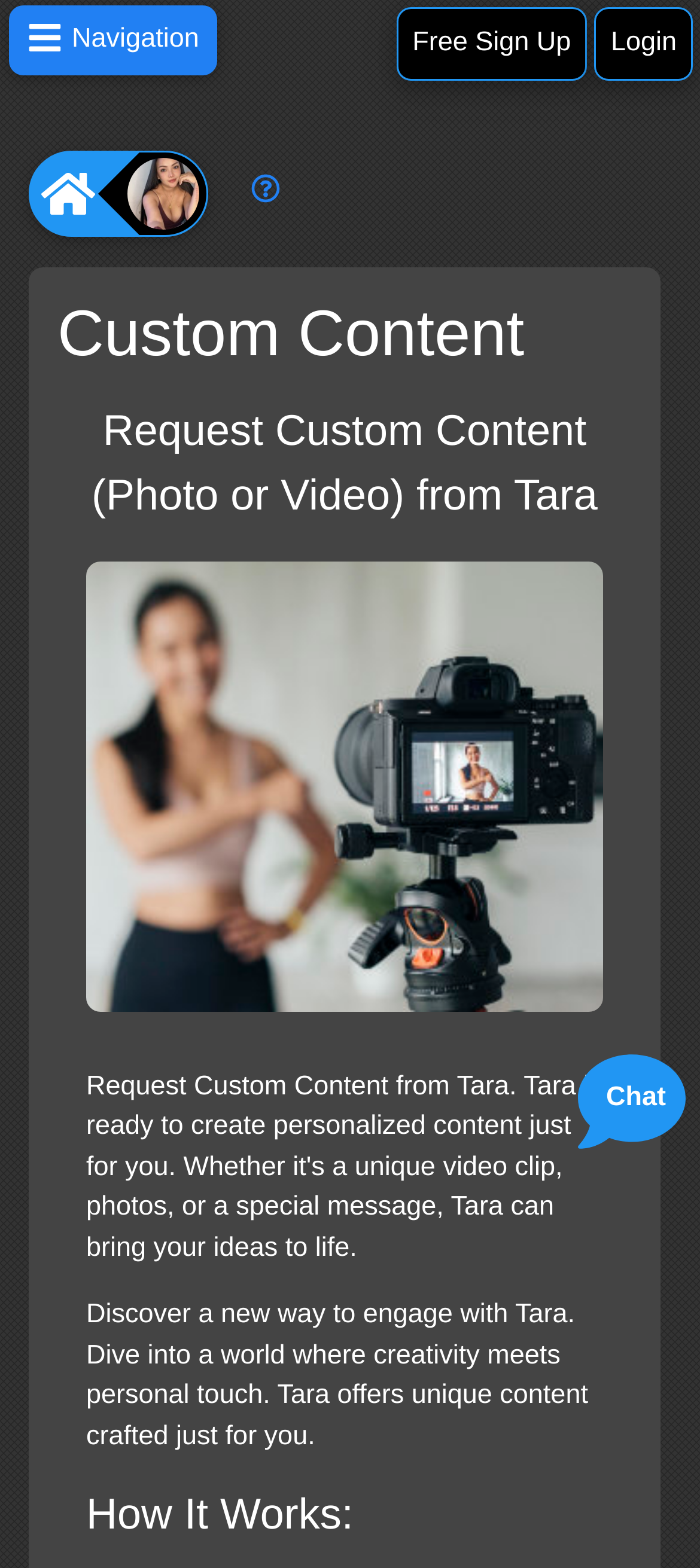What is the purpose of the website?
Based on the visual, give a brief answer using one word or a short phrase.

Create personalized content